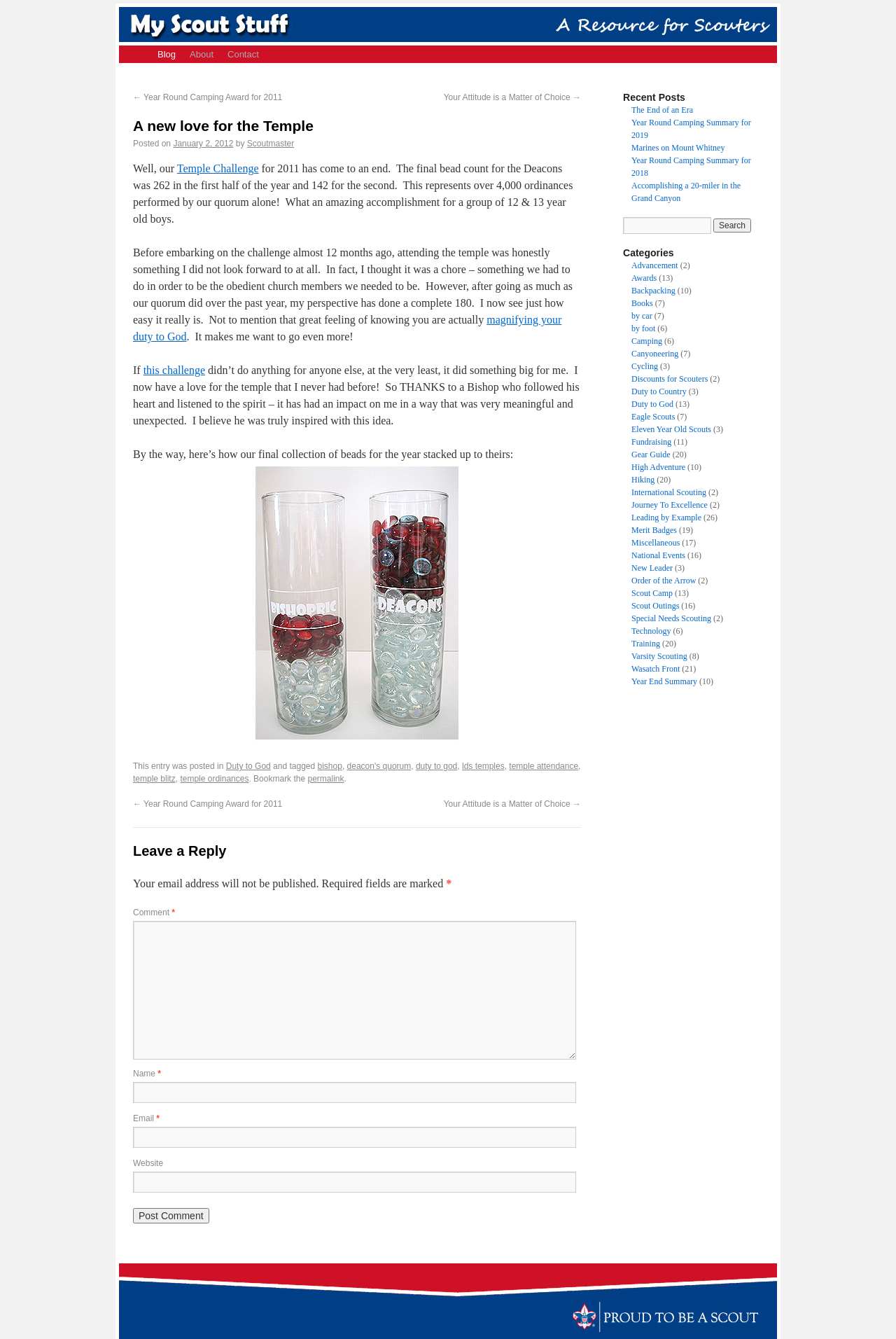Find the bounding box of the UI element described as follows: "name="s"".

[0.695, 0.162, 0.794, 0.175]